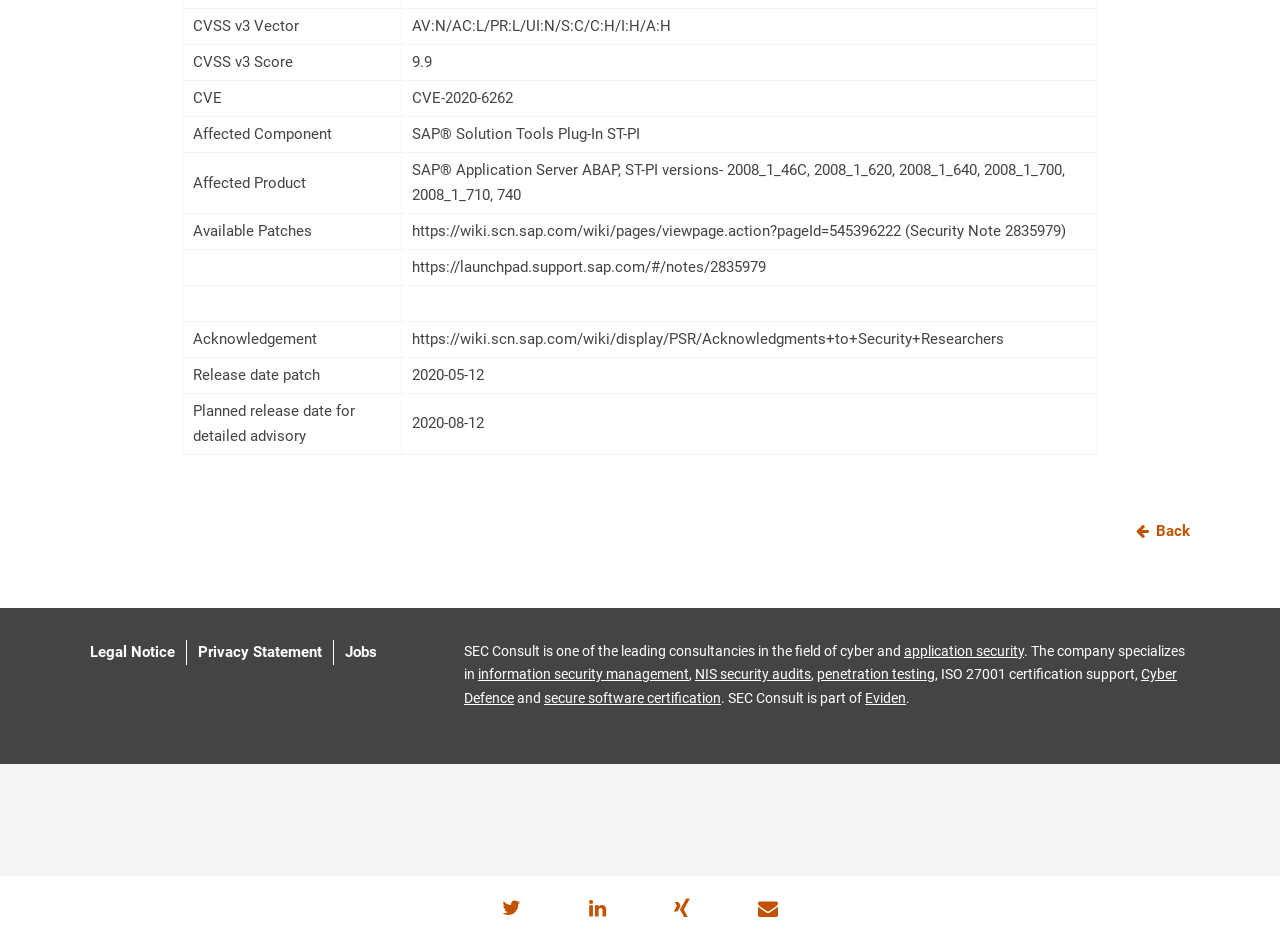Respond with a single word or phrase to the following question:
What is the company specialized in?

cyber and application security